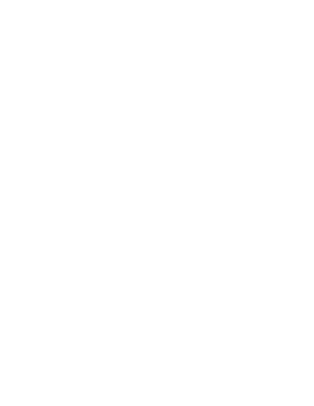Explain the image thoroughly, mentioning every notable detail.

The image features a simple symbol of a shopping cart, indicating functionality related to online shopping or e-commerce. This image likely represents the option to add items to a cart on a webpage, suggesting a user-friendly interface for purchasing. The background provides context for an online shop, possibly associated with educational materials, such as learning manuals or worksheets, hinting at tools designed to facilitate Spanish language learning.